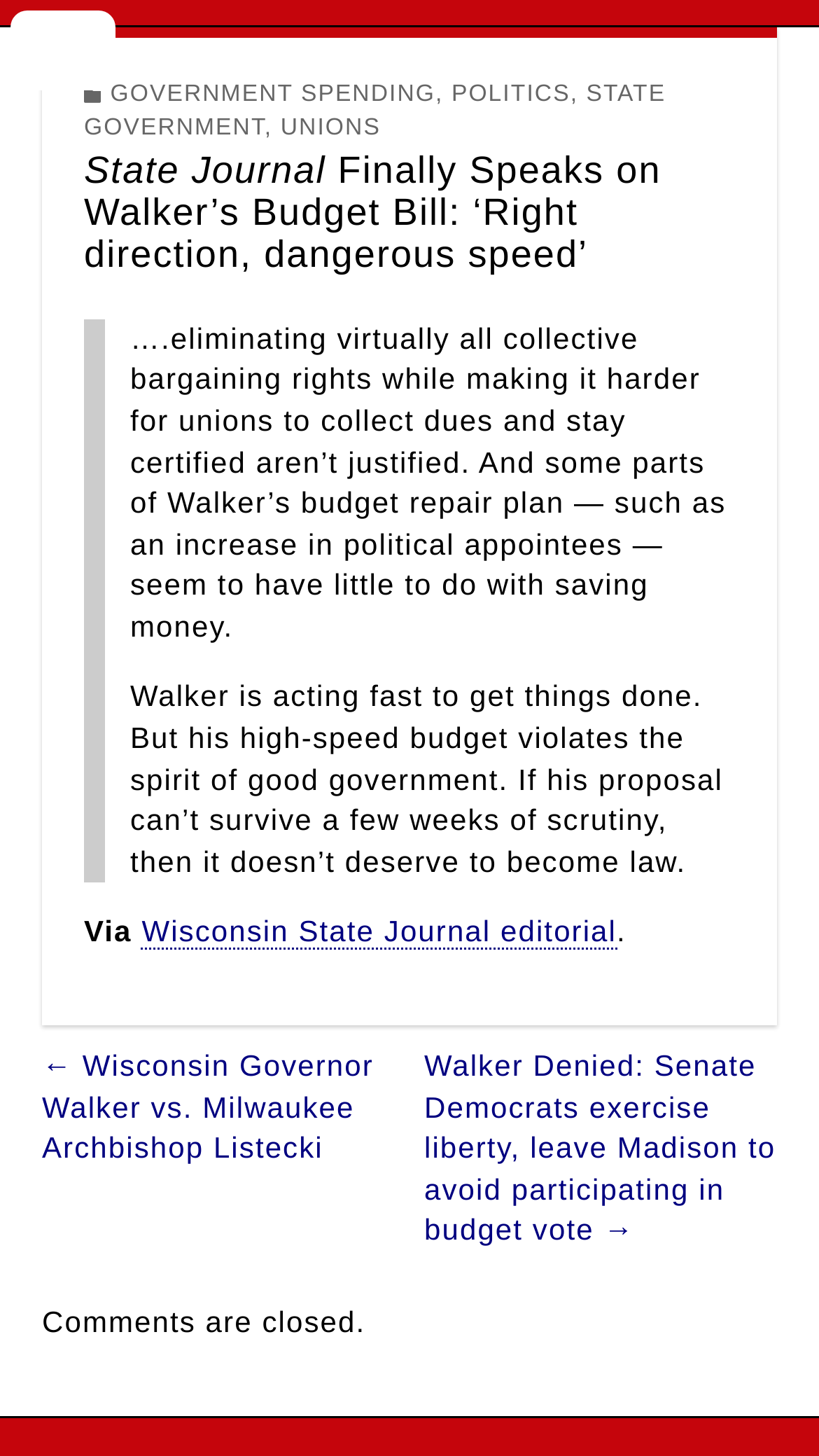Using the provided element description "Wisconsin State Journal editorial", determine the bounding box coordinates of the UI element.

[0.173, 0.628, 0.753, 0.653]